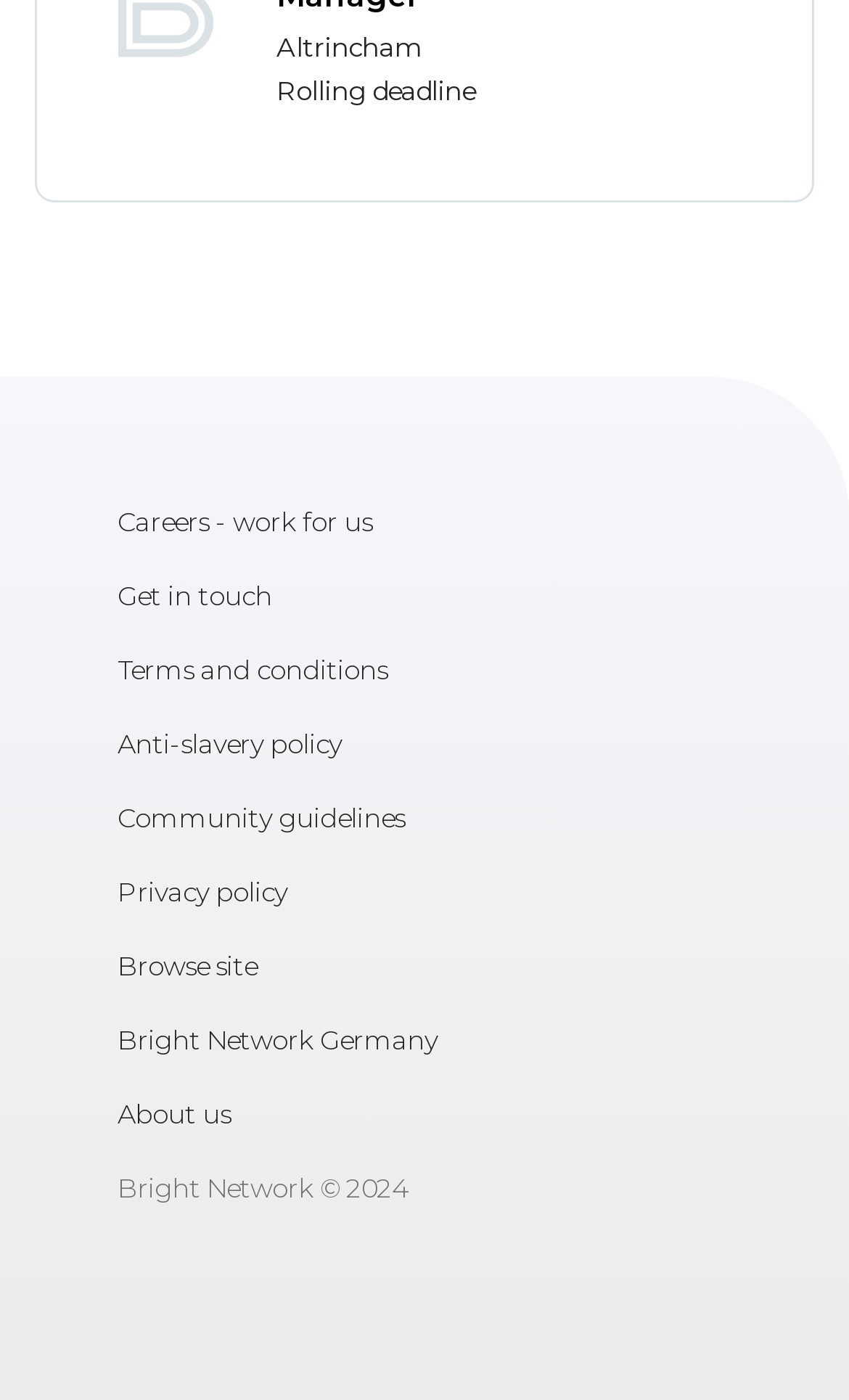Please find the bounding box coordinates of the element that must be clicked to perform the given instruction: "Click on 'About us'". The coordinates should be four float numbers from 0 to 1, i.e., [left, top, right, bottom].

[0.138, 0.77, 0.923, 0.823]